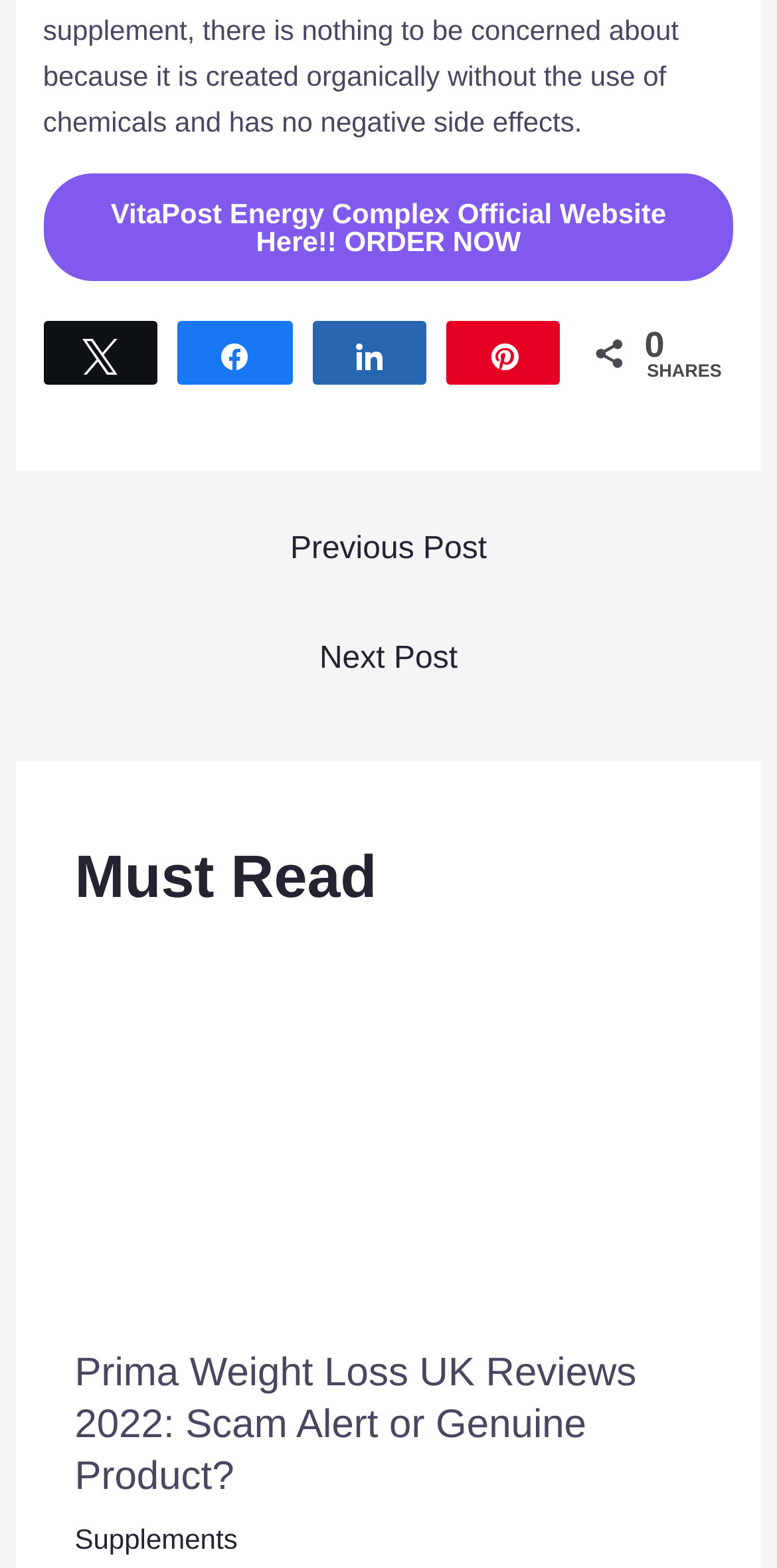Extract the bounding box coordinates for the UI element described as: "Jan 23, 2020".

None